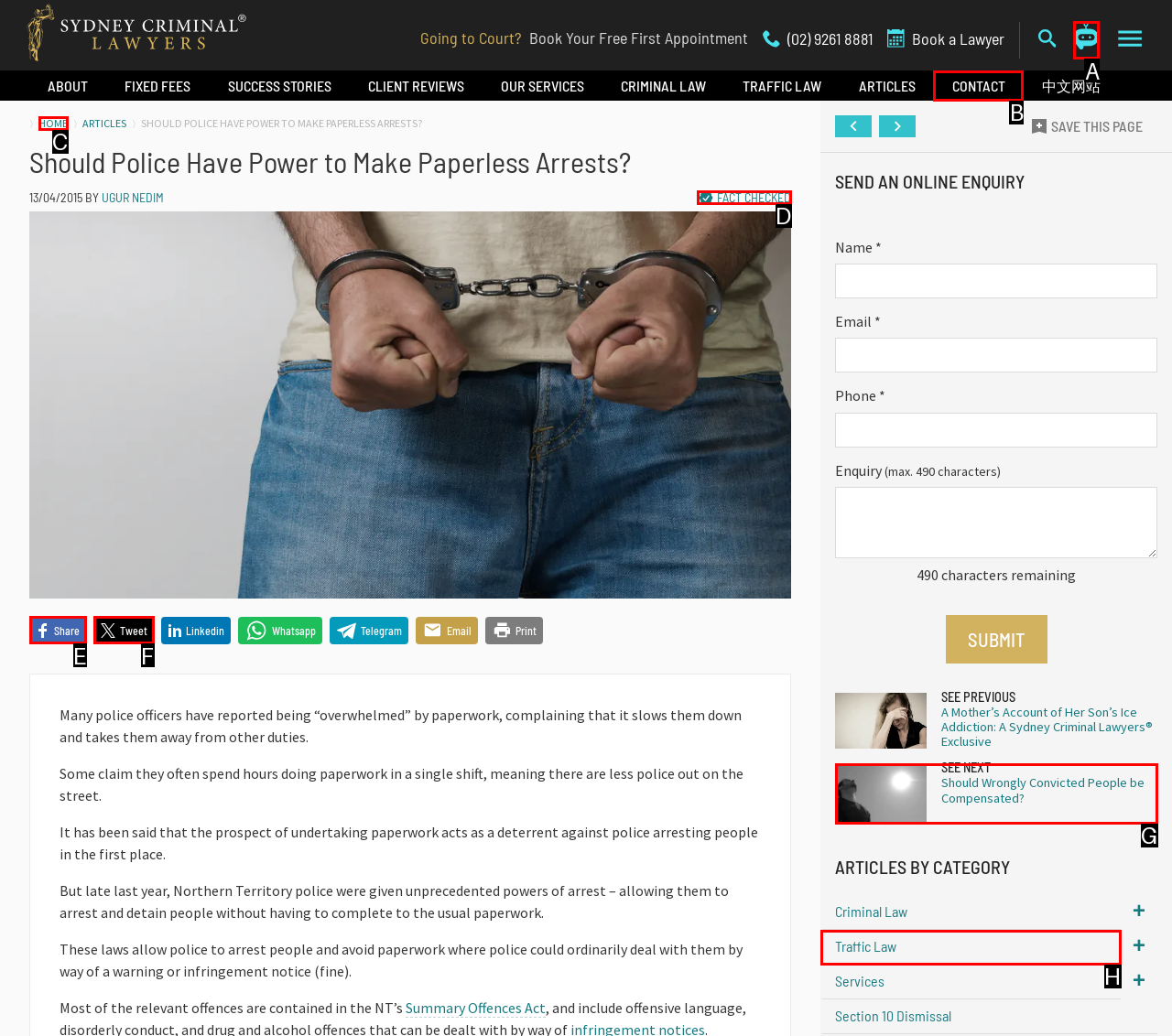Find the appropriate UI element to complete the task: Click the 'Ask AI Chatbot' link. Indicate your choice by providing the letter of the element.

A